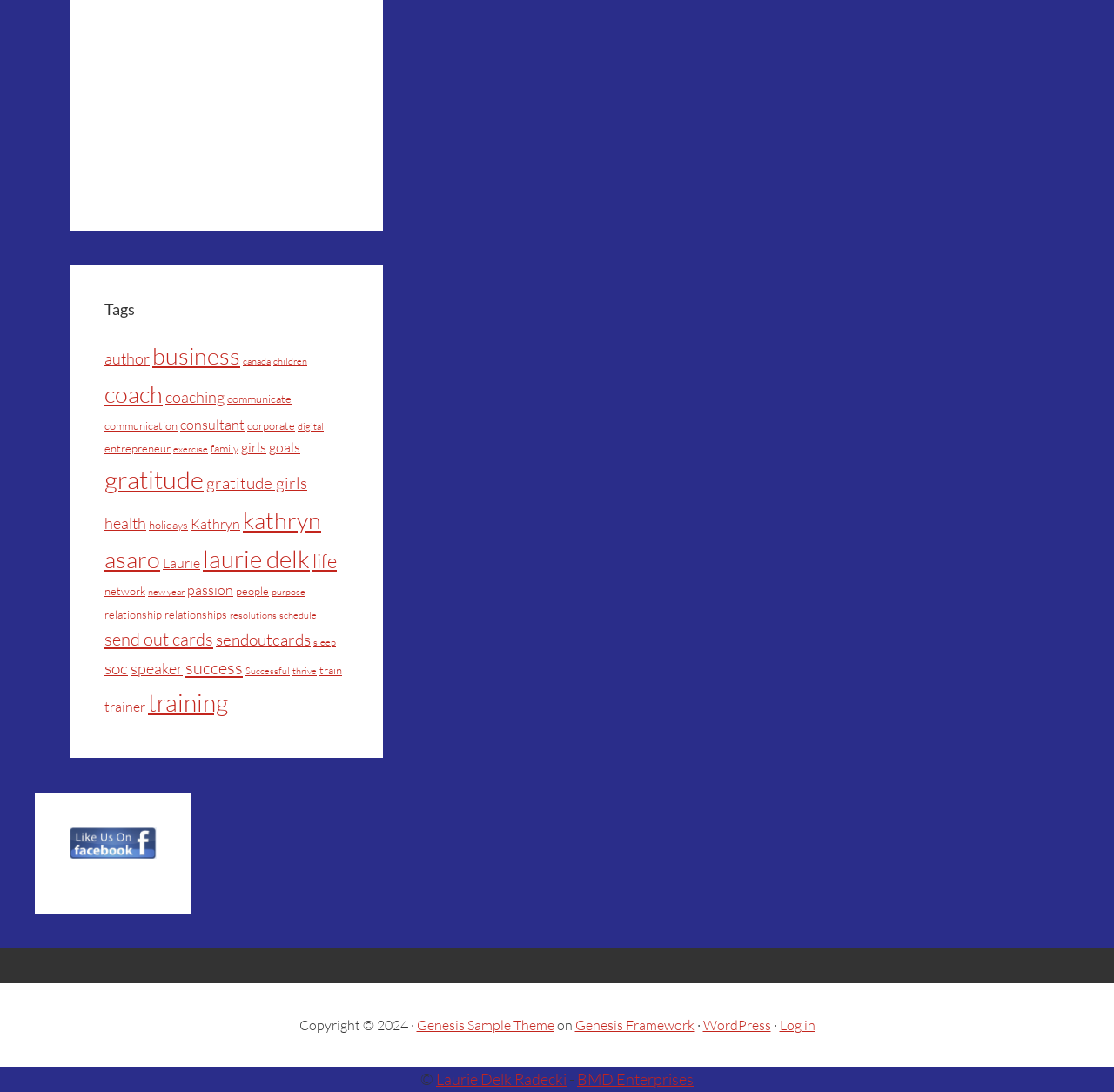Please find the bounding box coordinates for the clickable element needed to perform this instruction: "explore gratitude".

[0.094, 0.425, 0.183, 0.453]